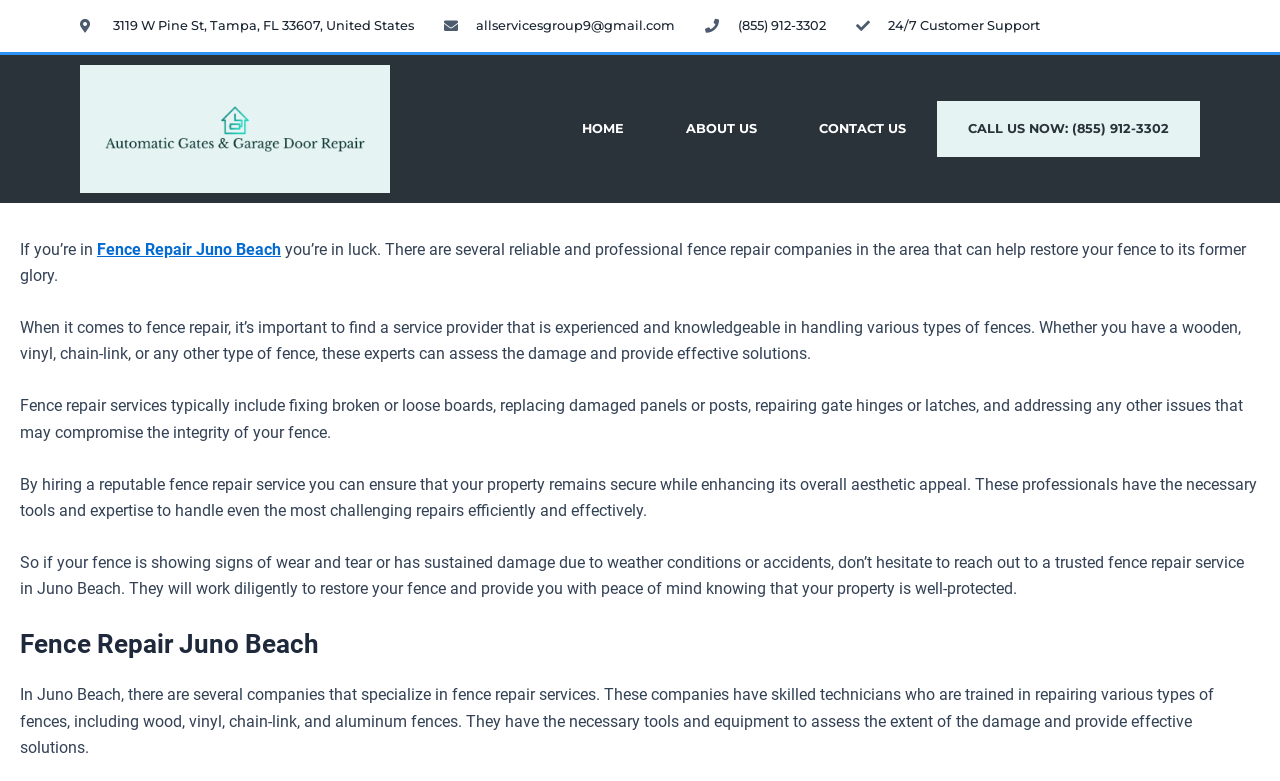From the webpage screenshot, predict the bounding box of the UI element that matches this description: "Home".

[0.43, 0.129, 0.512, 0.201]